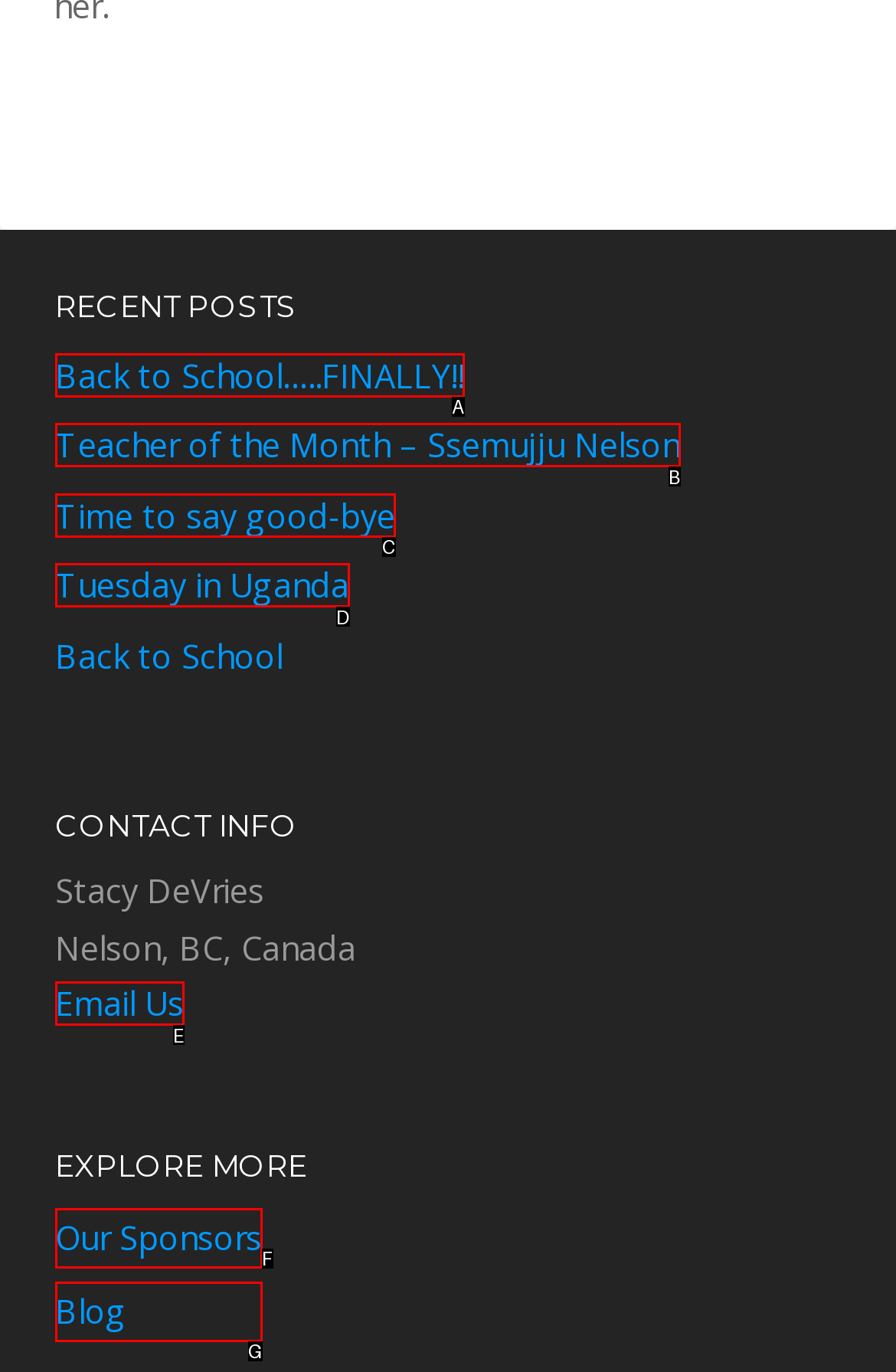Given the description: Time to say good-bye, pick the option that matches best and answer with the corresponding letter directly.

C